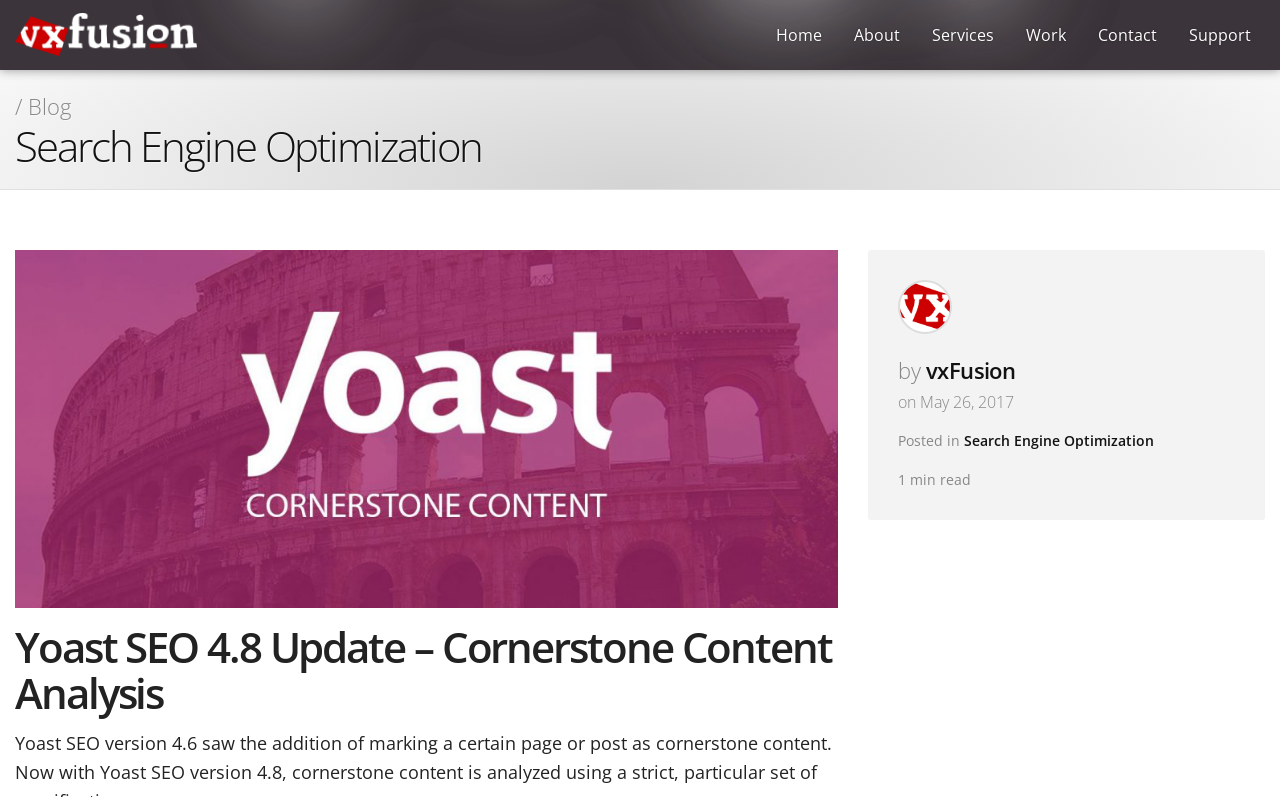Find the bounding box coordinates of the area that needs to be clicked in order to achieve the following instruction: "contact vxFusion". The coordinates should be specified as four float numbers between 0 and 1, i.e., [left, top, right, bottom].

[0.846, 0.023, 0.916, 0.065]